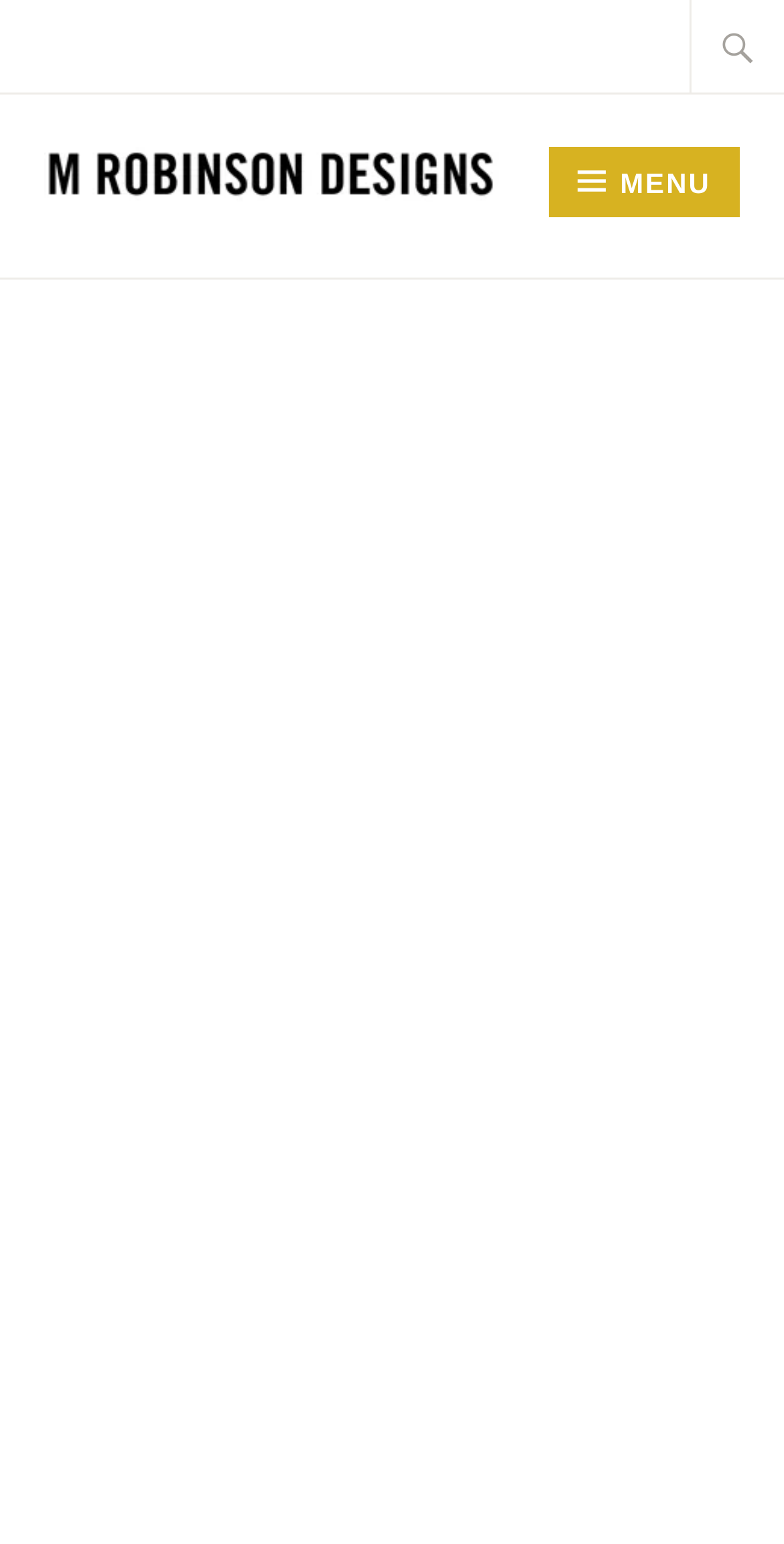Using the information in the image, give a detailed answer to the following question: What is the layout of the top section of the webpage?

The logo of M Robinson Designs LLC is located on the left side of the top section, accompanied by a menu button, while the search box is located on the right side, as indicated by their bounding box coordinates.